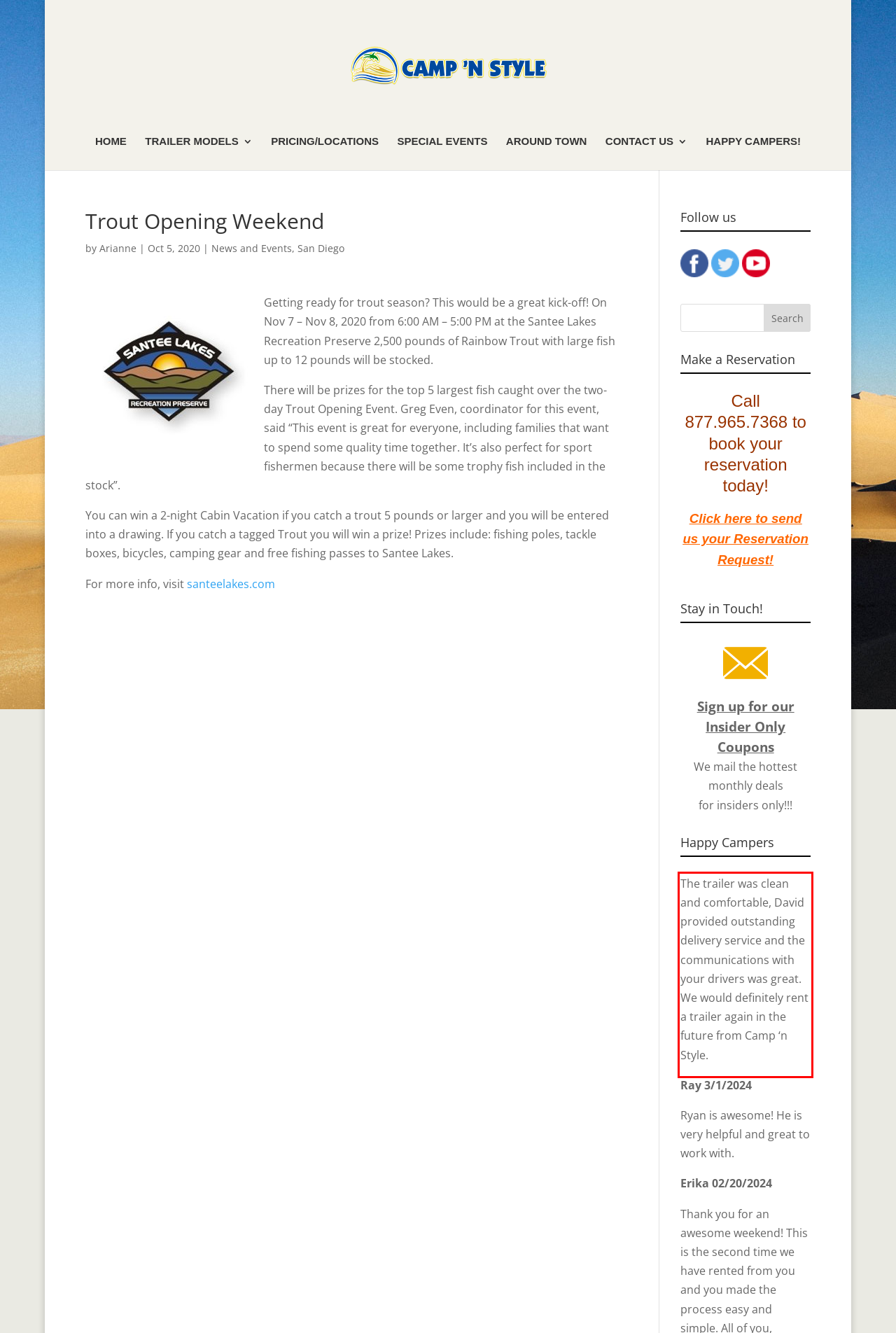You have a screenshot of a webpage with a red bounding box. Identify and extract the text content located inside the red bounding box.

The trailer was clean and comfortable, David provided outstanding delivery service and the communications with your drivers was great. We would definitely rent a trailer again in the future from Camp ‘n Style.